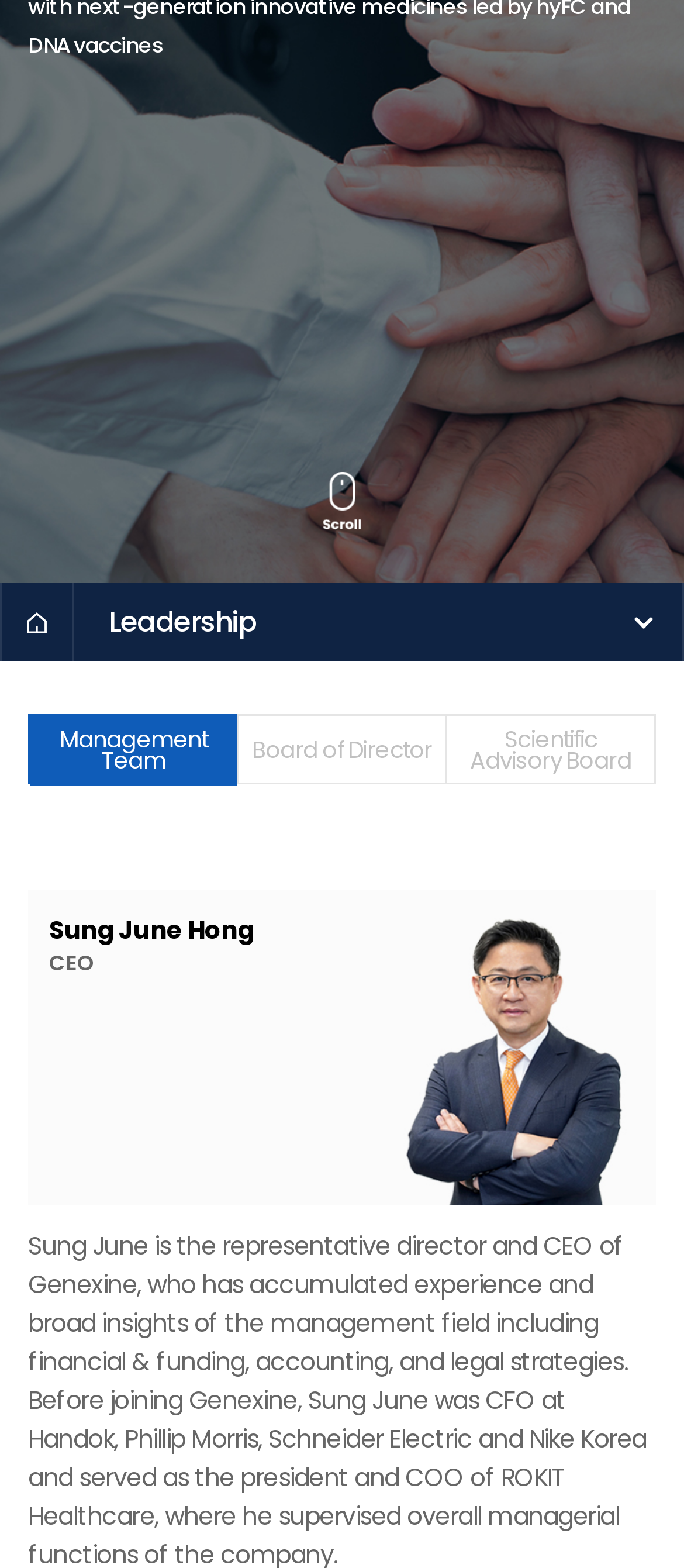Please determine the bounding box coordinates, formatted as (top-left x, top-left y, bottom-right x, bottom-right y), with all values as floating point numbers between 0 and 1. Identify the bounding box of the region described as: Management Team

[0.044, 0.457, 0.346, 0.501]